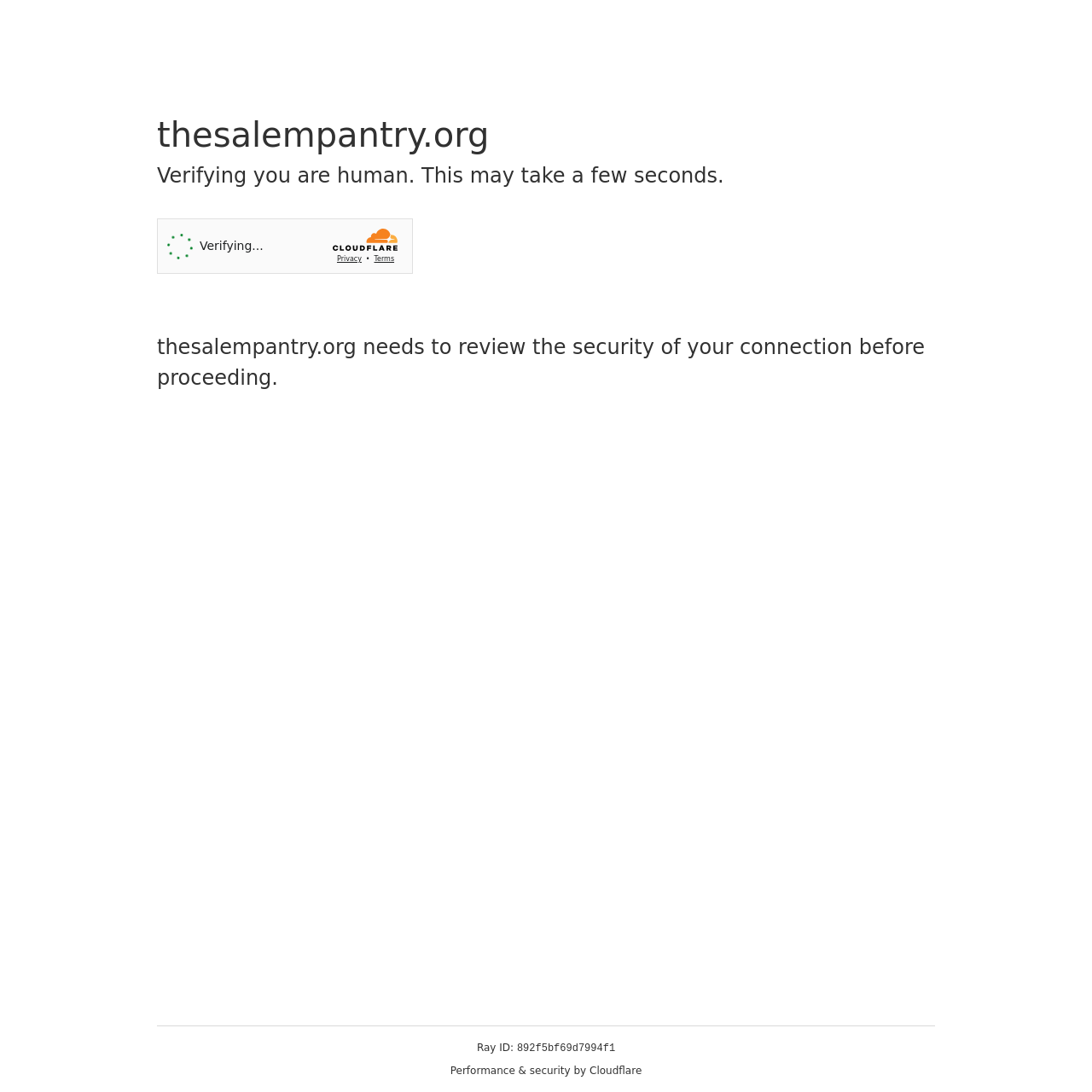Using the information shown in the image, answer the question with as much detail as possible: What is the ID of the Ray?

The ID of the Ray is '892f5bf69d7994f1', as displayed in the text 'Ray ID: 892f5bf69d7994f1' at the bottom of the page.